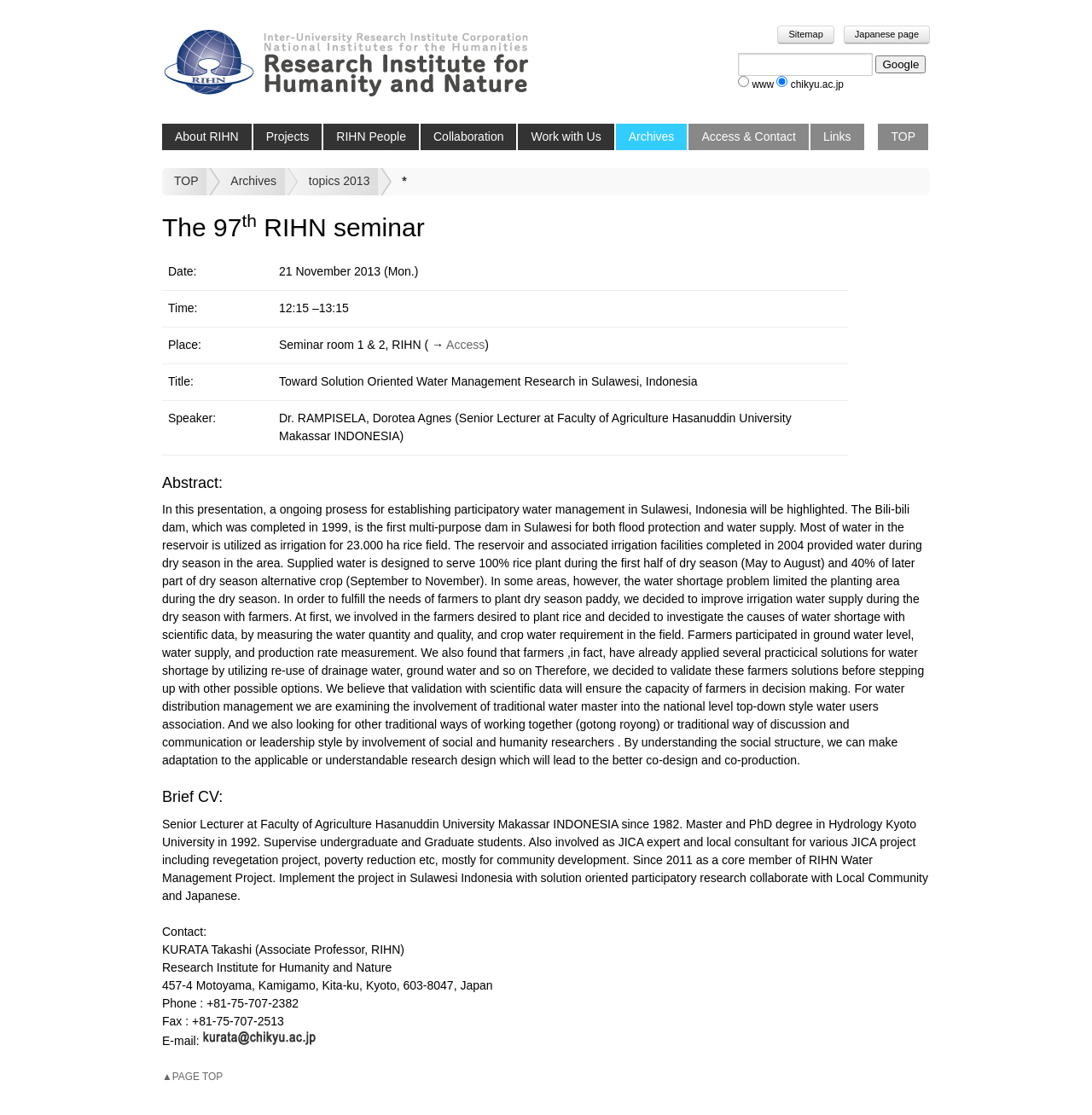Please determine the bounding box coordinates of the element's region to click for the following instruction: "Go to the top of the page".

[0.148, 0.958, 0.852, 0.974]